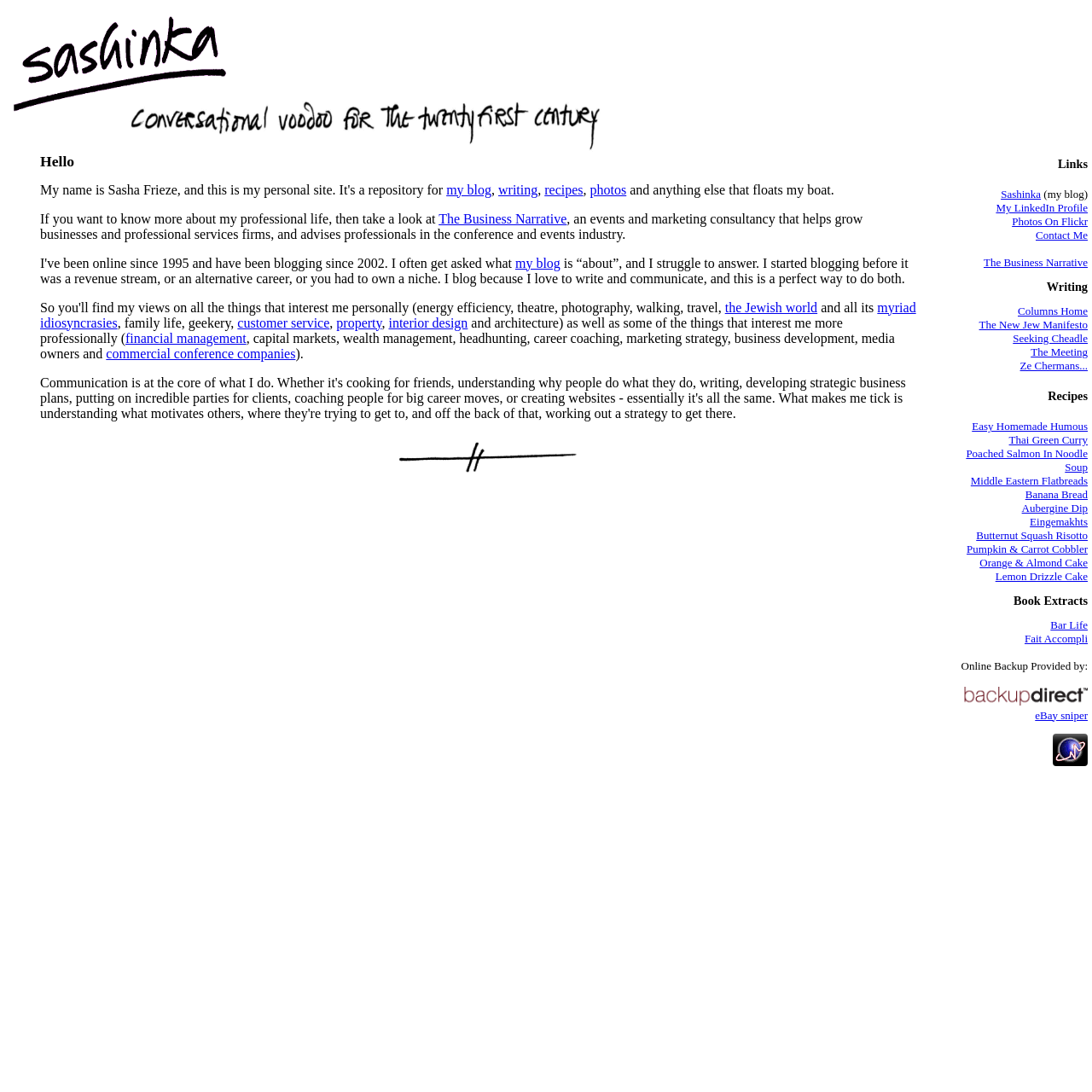Calculate the bounding box coordinates of the UI element given the description: "cloudflare.com".

None